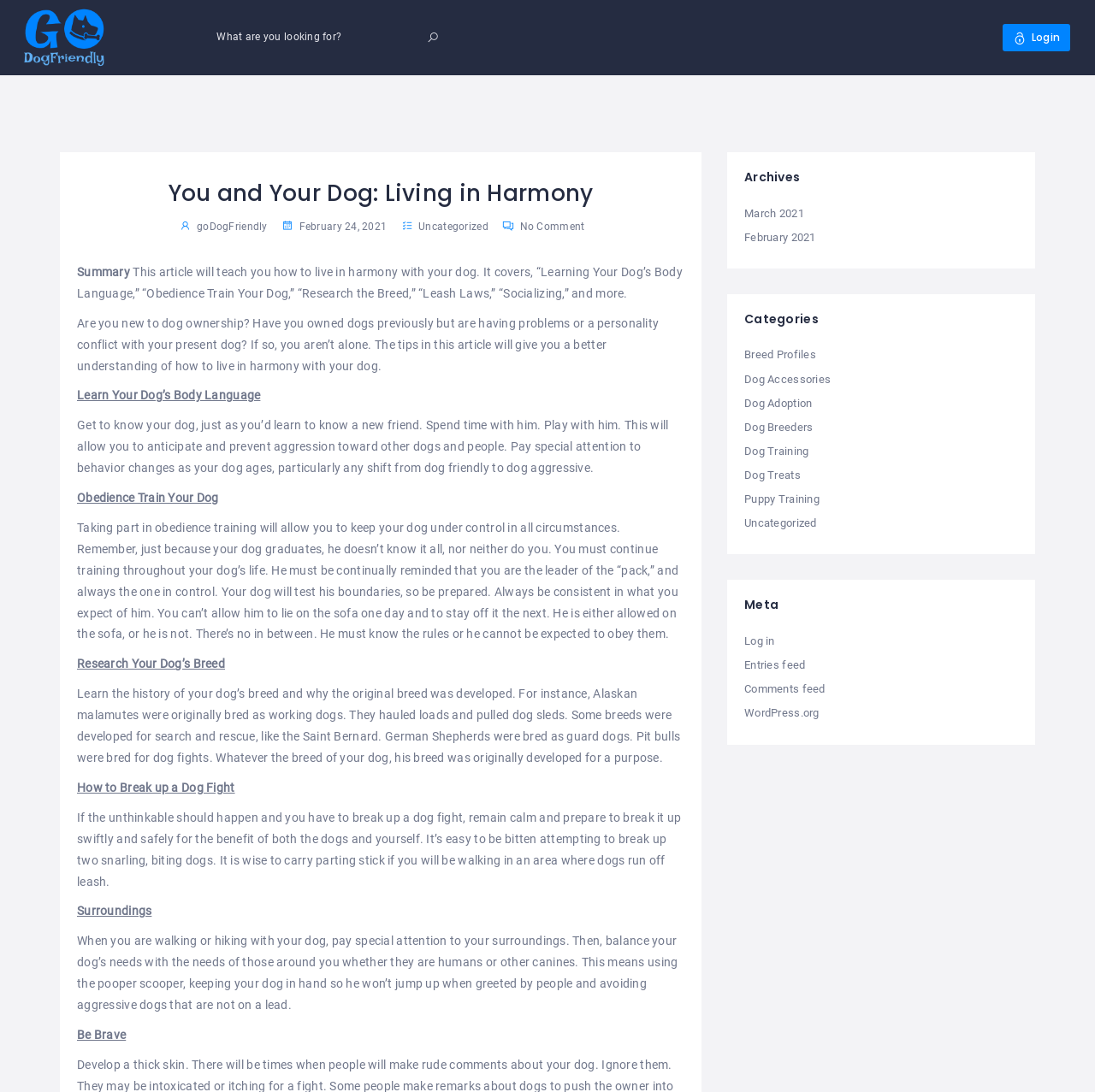Illustrate the webpage with a detailed description.

This webpage is about living in harmony with dogs, specifically providing tips and advice on dog ownership. At the top, there is a logo and a link to "Go Dog Friendly" on the left, and a login link on the right. Below this, there is a heading that reads "You and Your Dog: Living in Harmony" followed by a brief summary of the article.

The main content of the webpage is divided into sections, each with a heading and a descriptive text. The sections include "Learn Your Dog's Body Language", "Obedience Train Your Dog", "Research Your Dog's Breed", "How to Break up a Dog Fight", and "Surroundings". Each section provides detailed information and tips on how to live in harmony with dogs.

On the right side of the webpage, there are three columns of links. The first column is labeled "Archives" and lists links to different months, such as "March 2021" and "February 2021". The second column is labeled "Categories" and lists links to different categories, such as "Breed Profiles", "Dog Accessories", and "Dog Training". The third column is labeled "Meta" and lists links to "Log in", "Entries feed", "Comments feed", and "WordPress.org".

Overall, the webpage is well-organized and easy to navigate, with clear headings and descriptive text that provide valuable information on dog ownership and living in harmony with dogs.